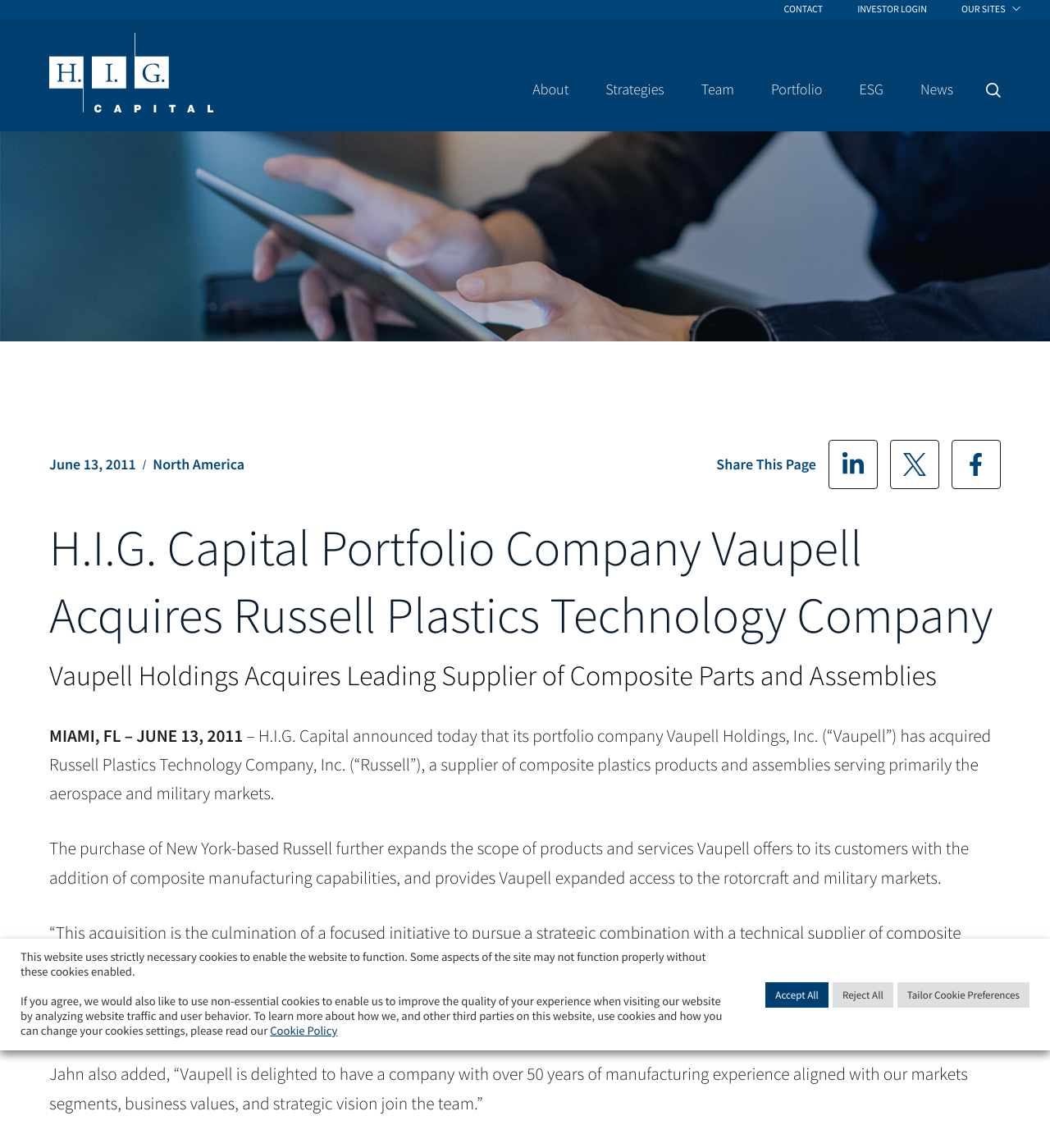Please identify the bounding box coordinates of the region to click in order to complete the task: "Learn about USA Archery Arizona". The coordinates must be four float numbers between 0 and 1, specified as [left, top, right, bottom].

None